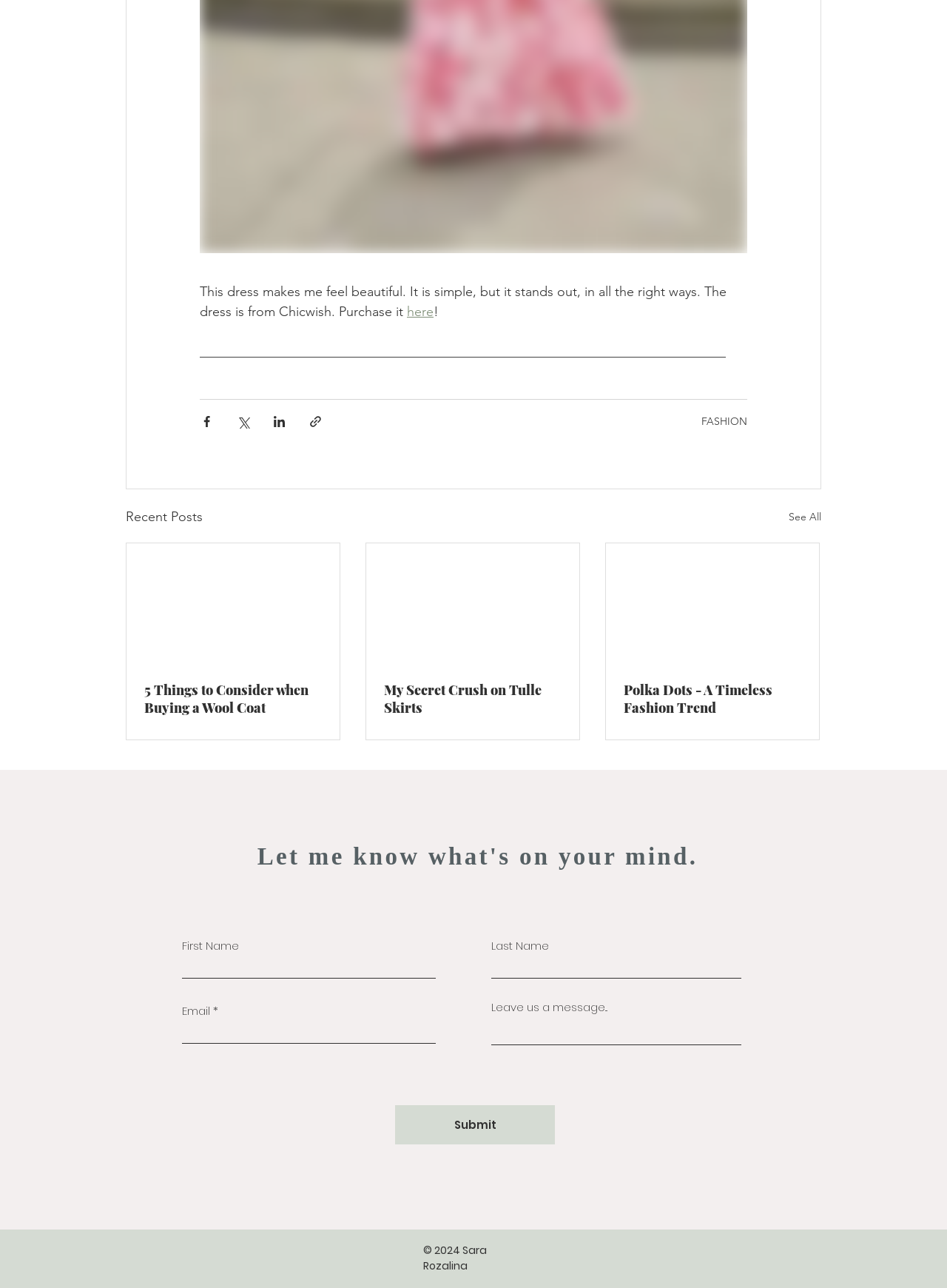Please respond in a single word or phrase: 
What type of content is displayed in the middle section?

Recent Posts